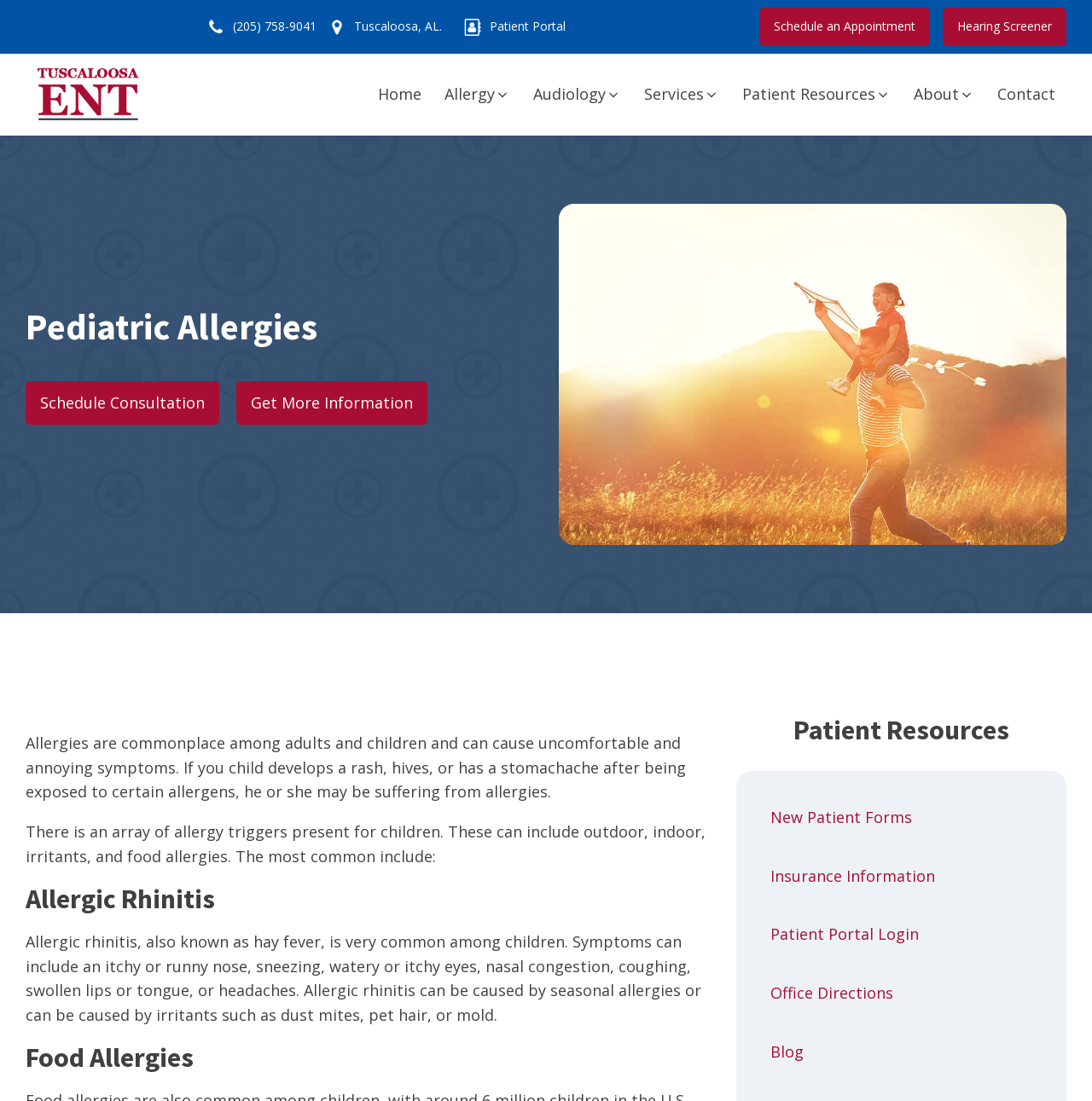Identify the bounding box coordinates for the region of the element that should be clicked to carry out the instruction: "Schedule an appointment". The bounding box coordinates should be four float numbers between 0 and 1, i.e., [left, top, right, bottom].

[0.695, 0.007, 0.852, 0.042]